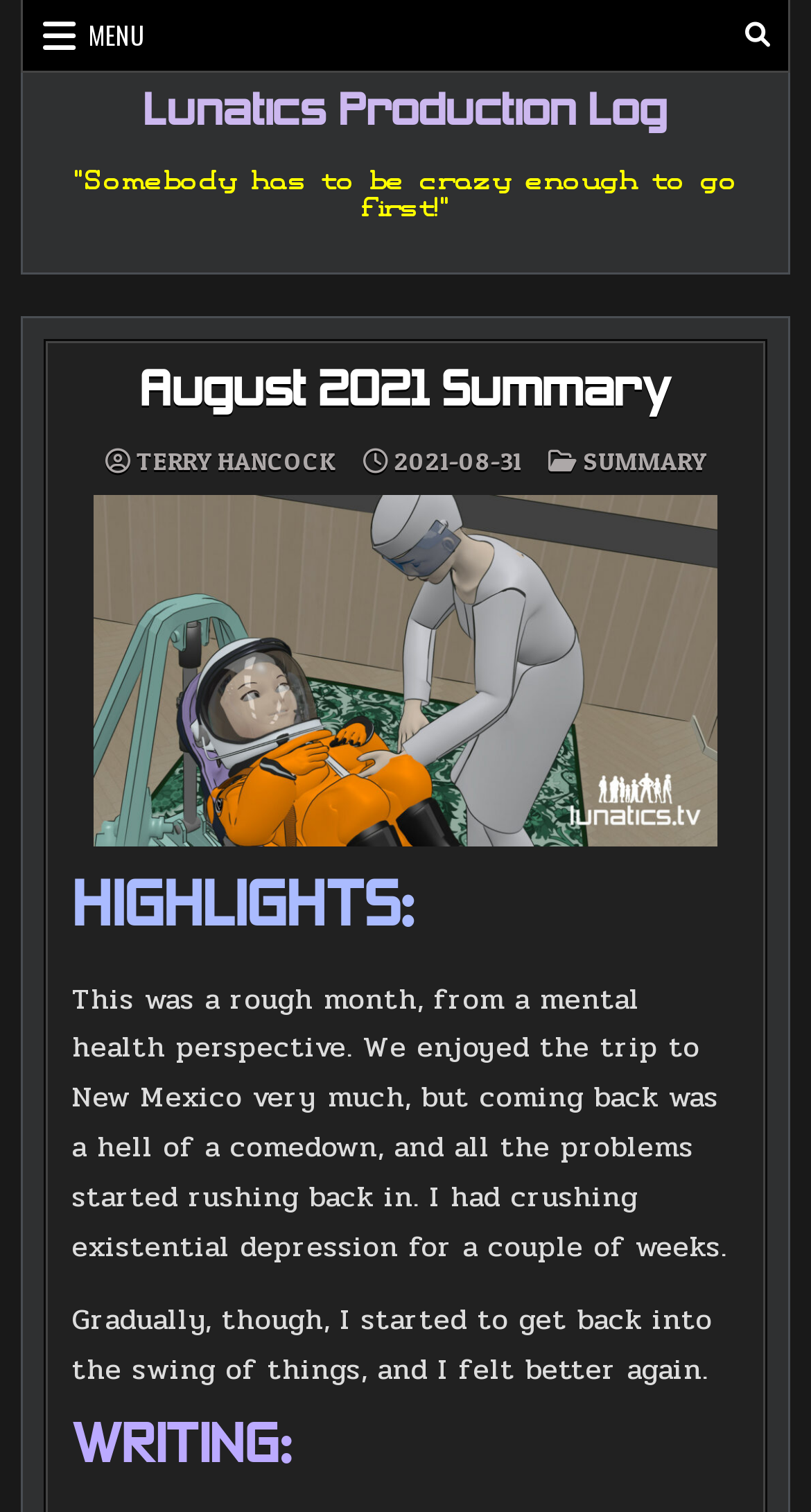What is the theme of the post?
Utilize the information in the image to give a detailed answer to the question.

The theme is inferred from the static text element with the bounding box coordinates [0.089, 0.646, 0.897, 0.839]. The text mentions the author's struggles with mental health, indicating that the post is about their personal experiences and reflections on the topic.